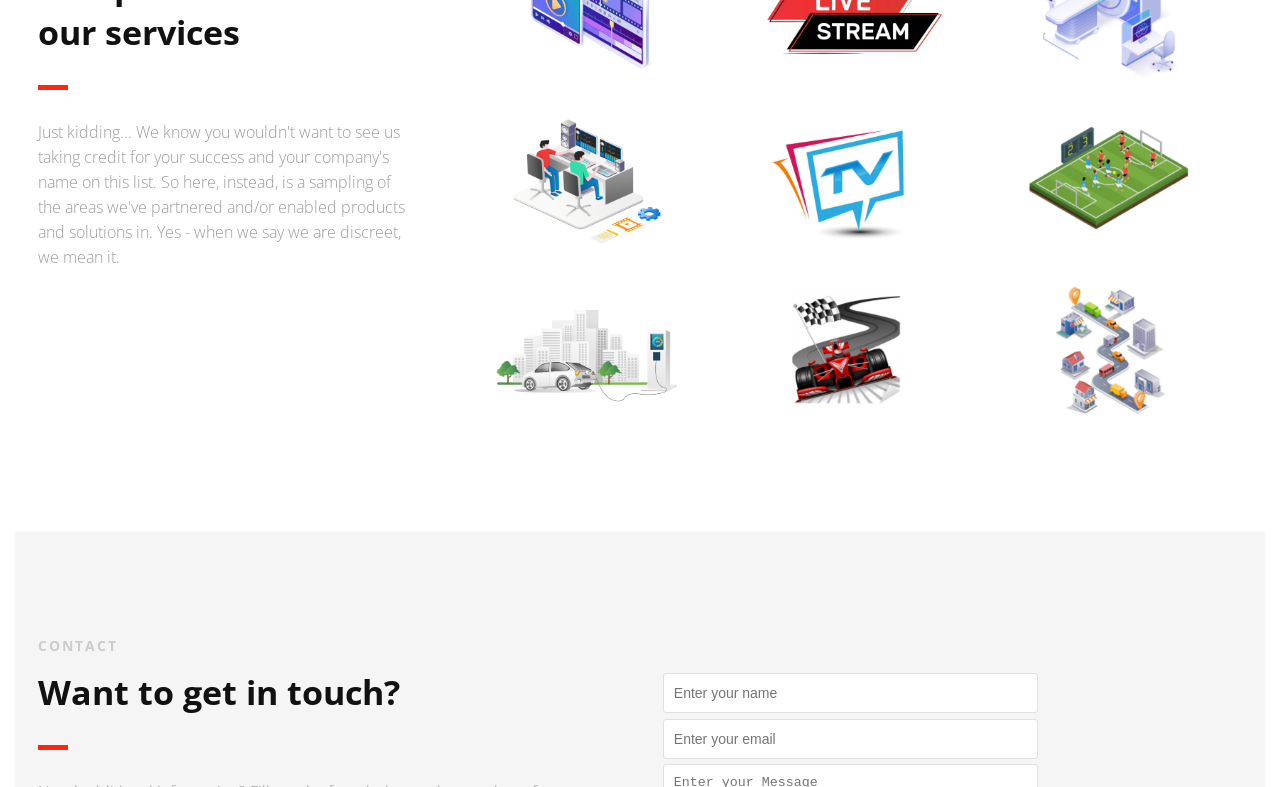Locate the bounding box coordinates of the element I should click to achieve the following instruction: "View the 'Campus Calendar'".

None